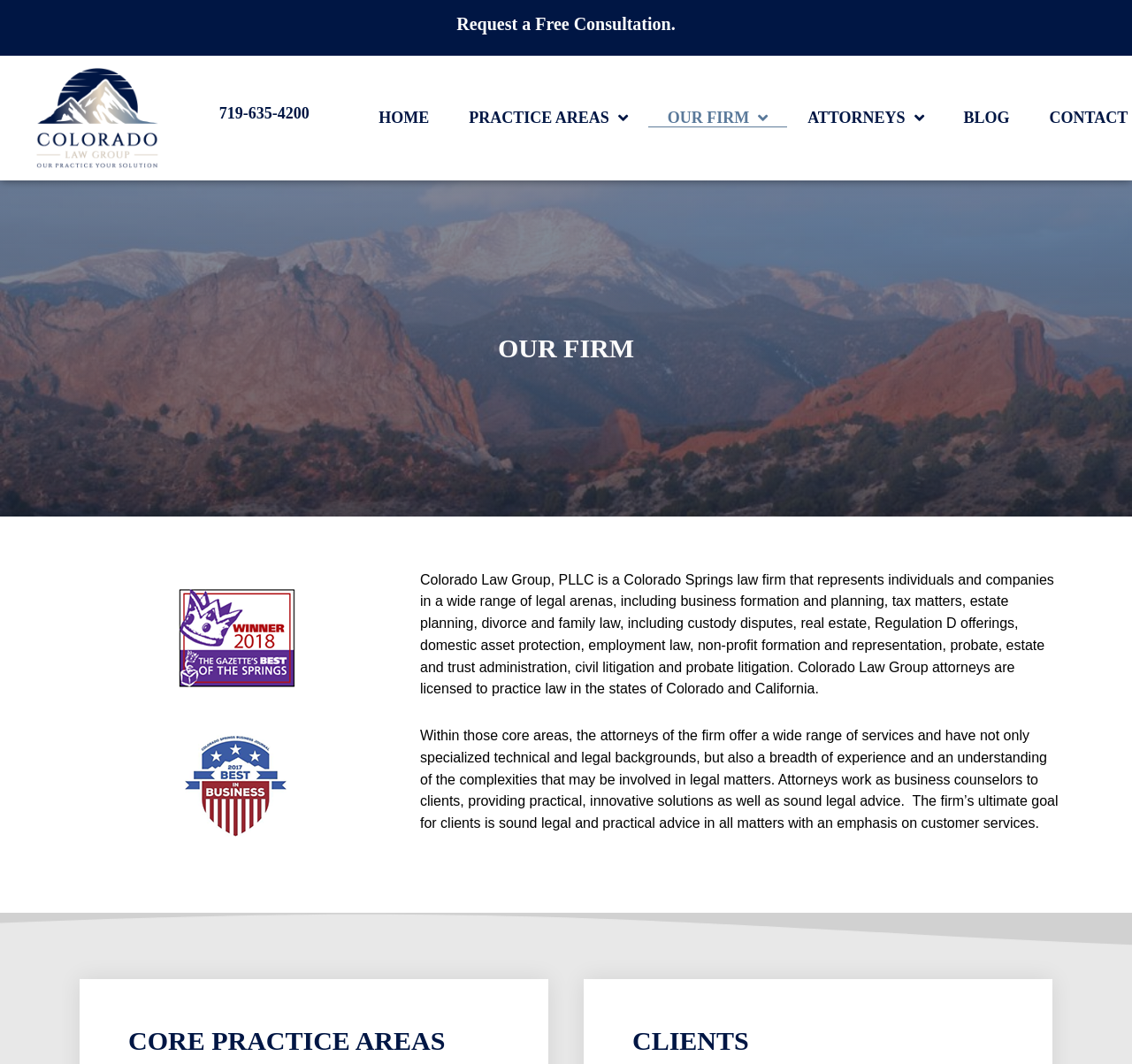From the element description: "Request a Free Consultation.", extract the bounding box coordinates of the UI element. The coordinates should be expressed as four float numbers between 0 and 1, in the order [left, top, right, bottom].

[0.403, 0.013, 0.597, 0.032]